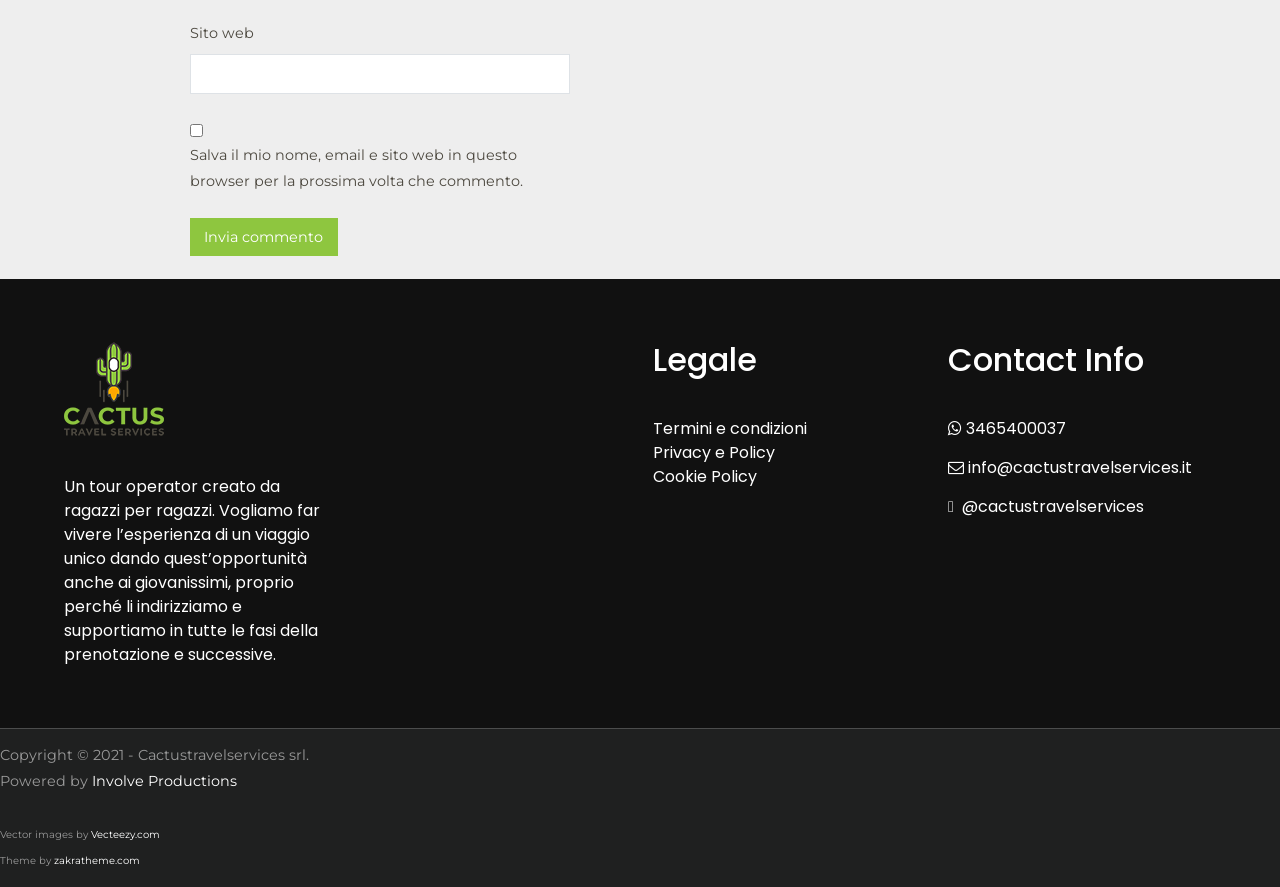Locate the UI element that matches the description Cookie Policy in the webpage screenshot. Return the bounding box coordinates in the format (top-left x, top-left y, bottom-right x, bottom-right y), with values ranging from 0 to 1.

[0.51, 0.524, 0.592, 0.55]